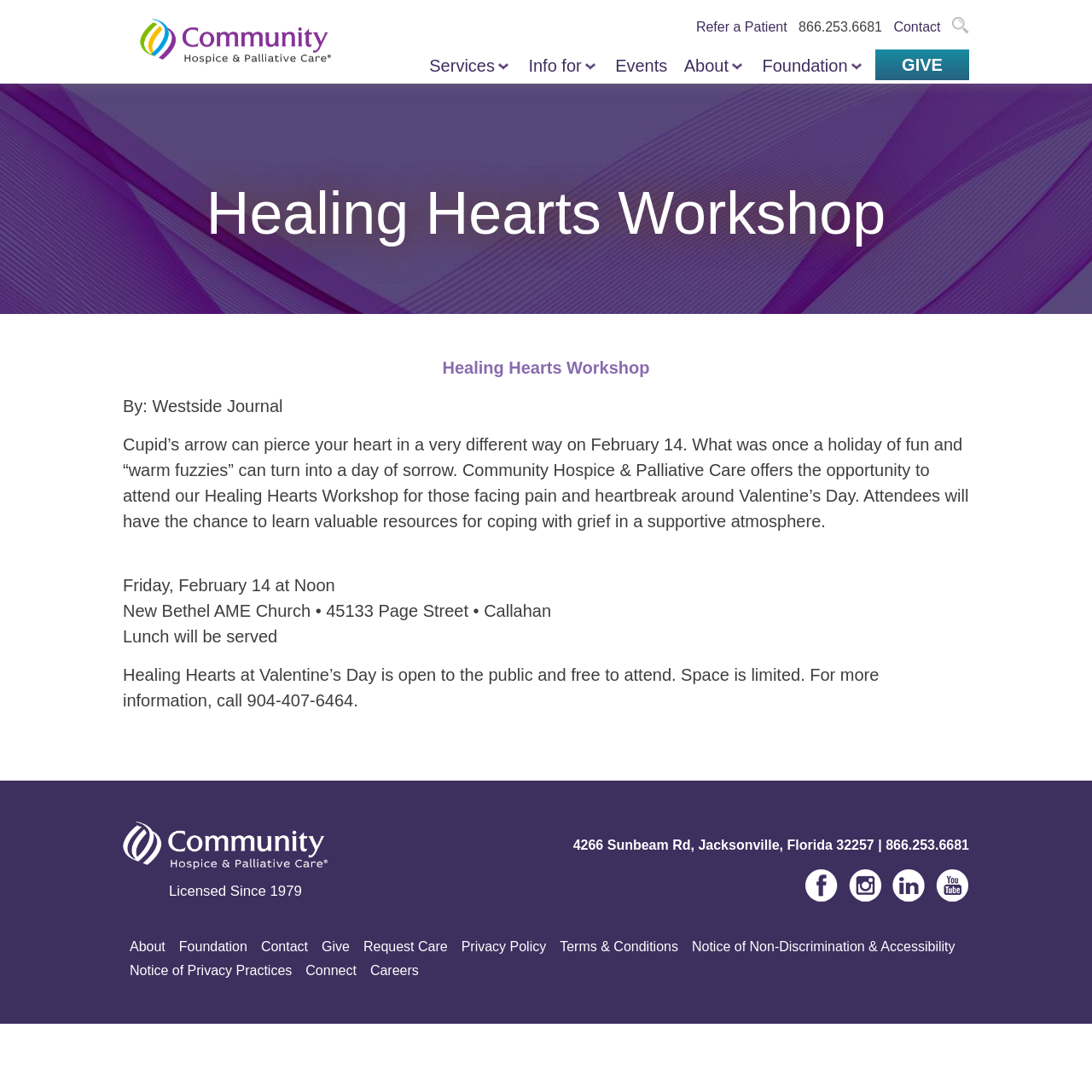Extract the bounding box coordinates of the UI element described by: "Refer a Patient". The coordinates should include four float numbers ranging from 0 to 1, e.g., [left, top, right, bottom].

[0.637, 0.018, 0.721, 0.031]